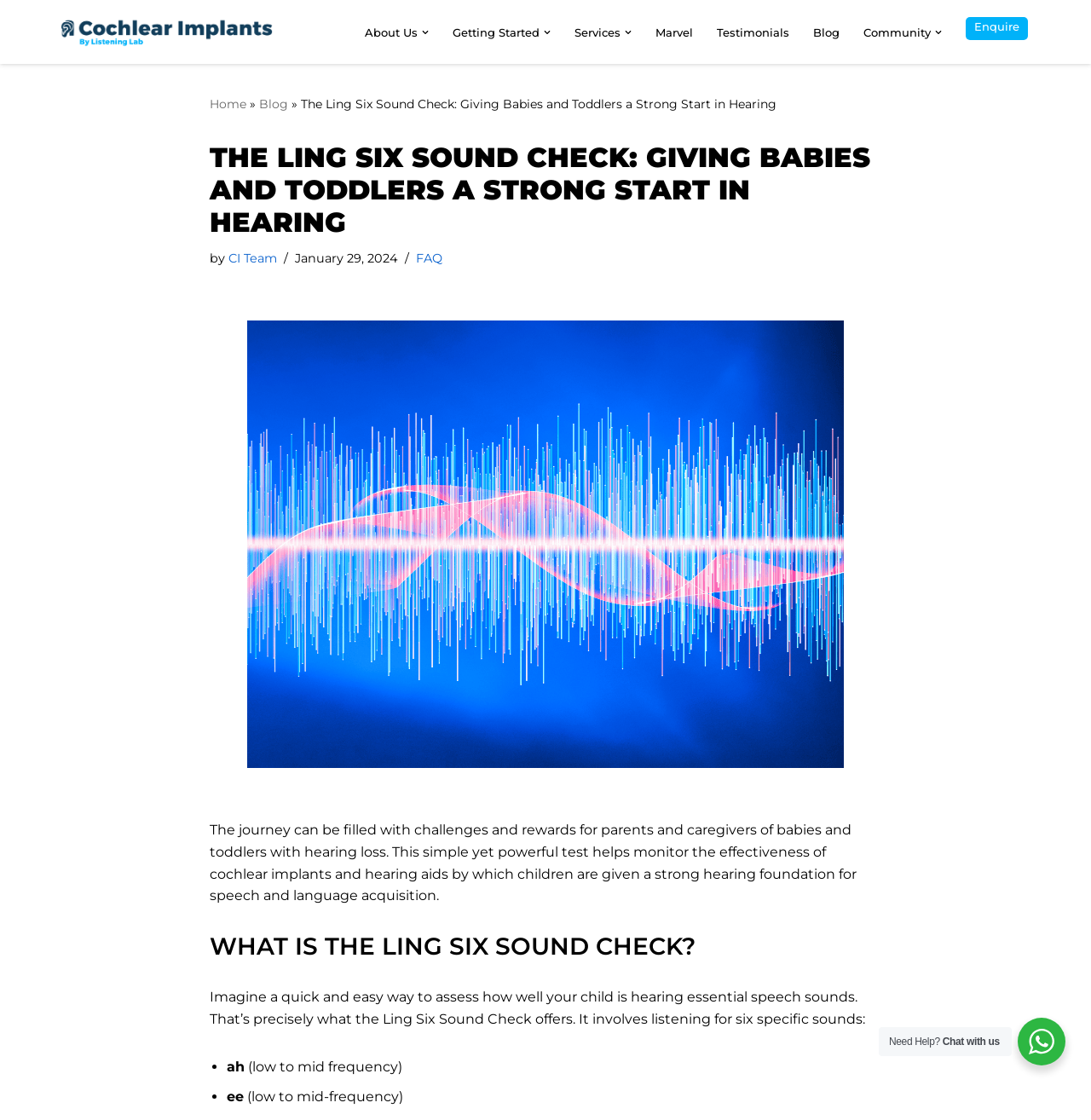Bounding box coordinates are given in the format (top-left x, top-left y, bottom-right x, bottom-right y). All values should be floating point numbers between 0 and 1. Provide the bounding box coordinate for the UI element described as: Services

[0.527, 0.019, 0.569, 0.038]